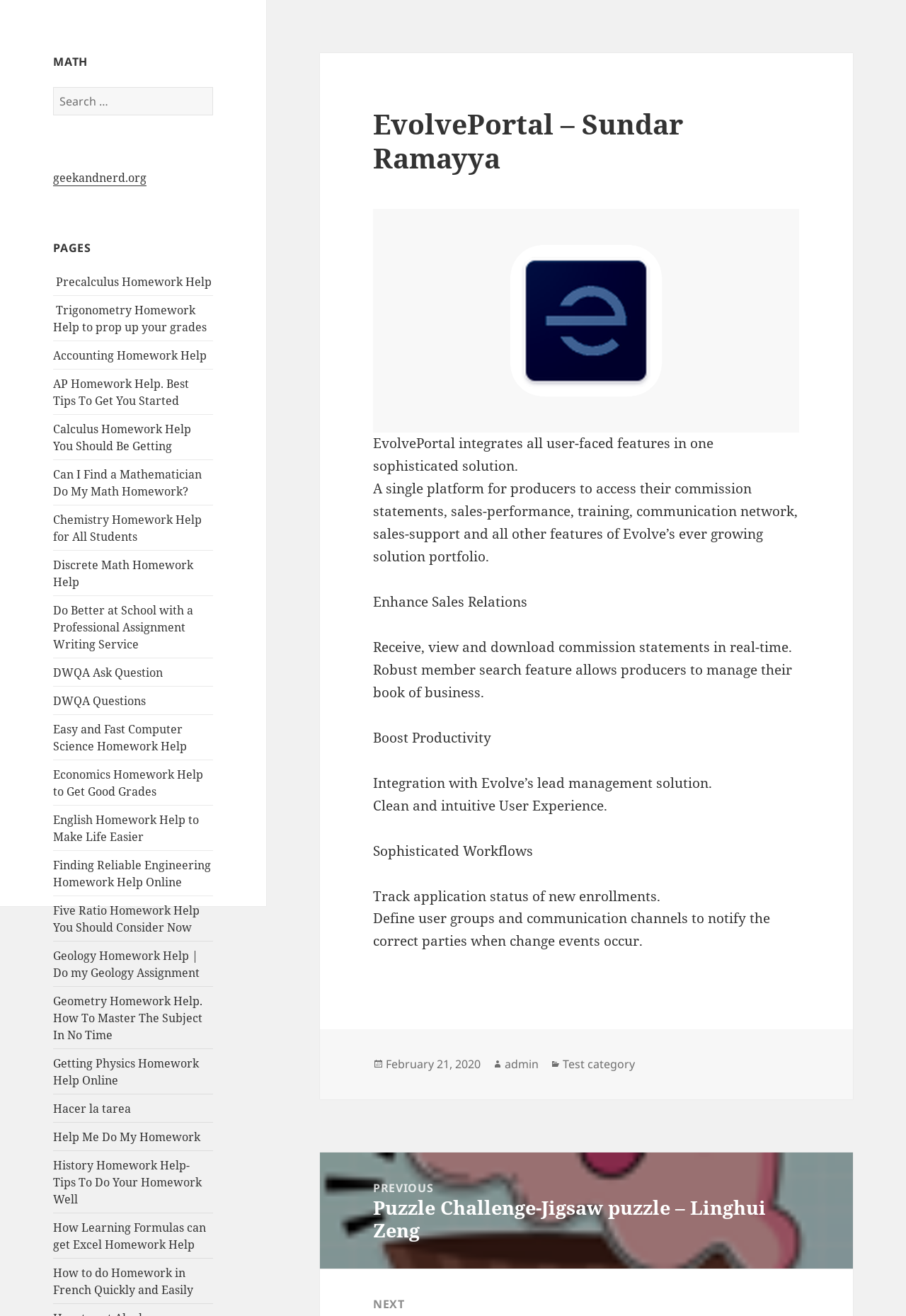Provide the bounding box coordinates for the UI element that is described as: "geekandnerd.org".

[0.059, 0.129, 0.162, 0.141]